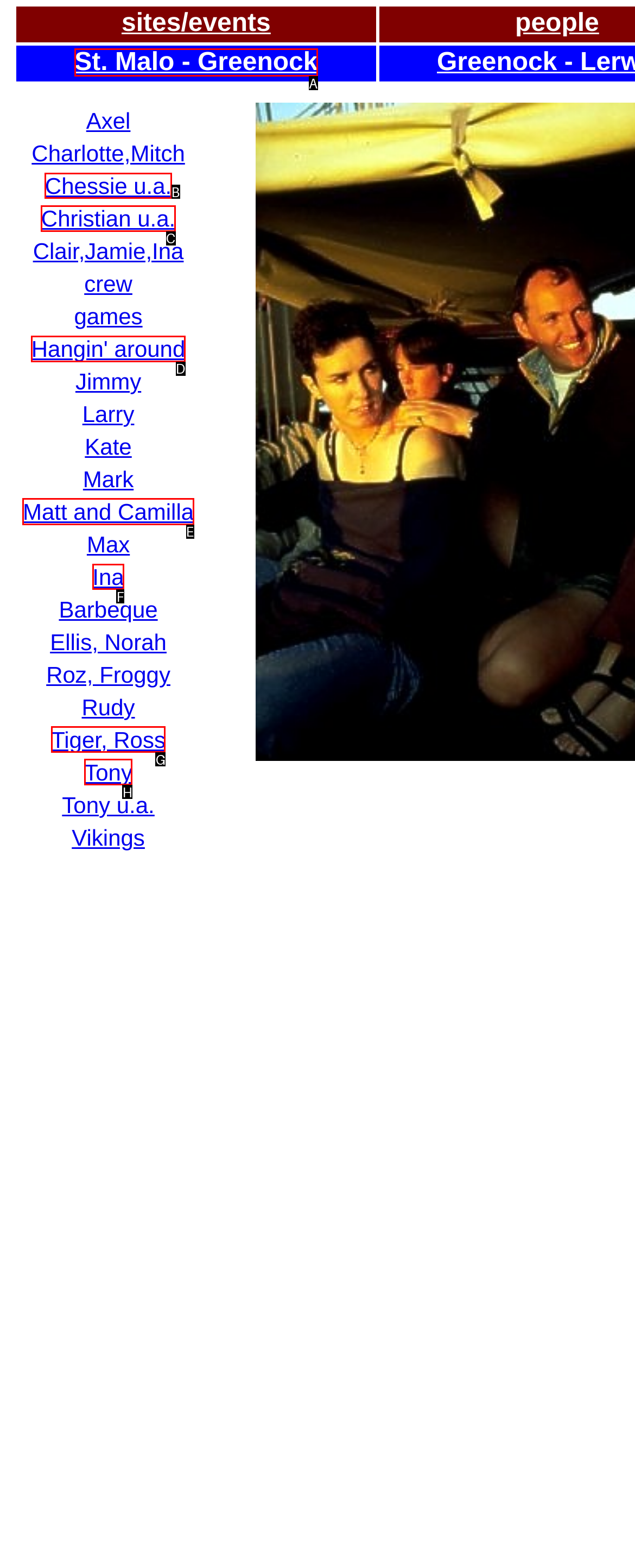Point out the option that aligns with the description: Matt and Camilla
Provide the letter of the corresponding choice directly.

E